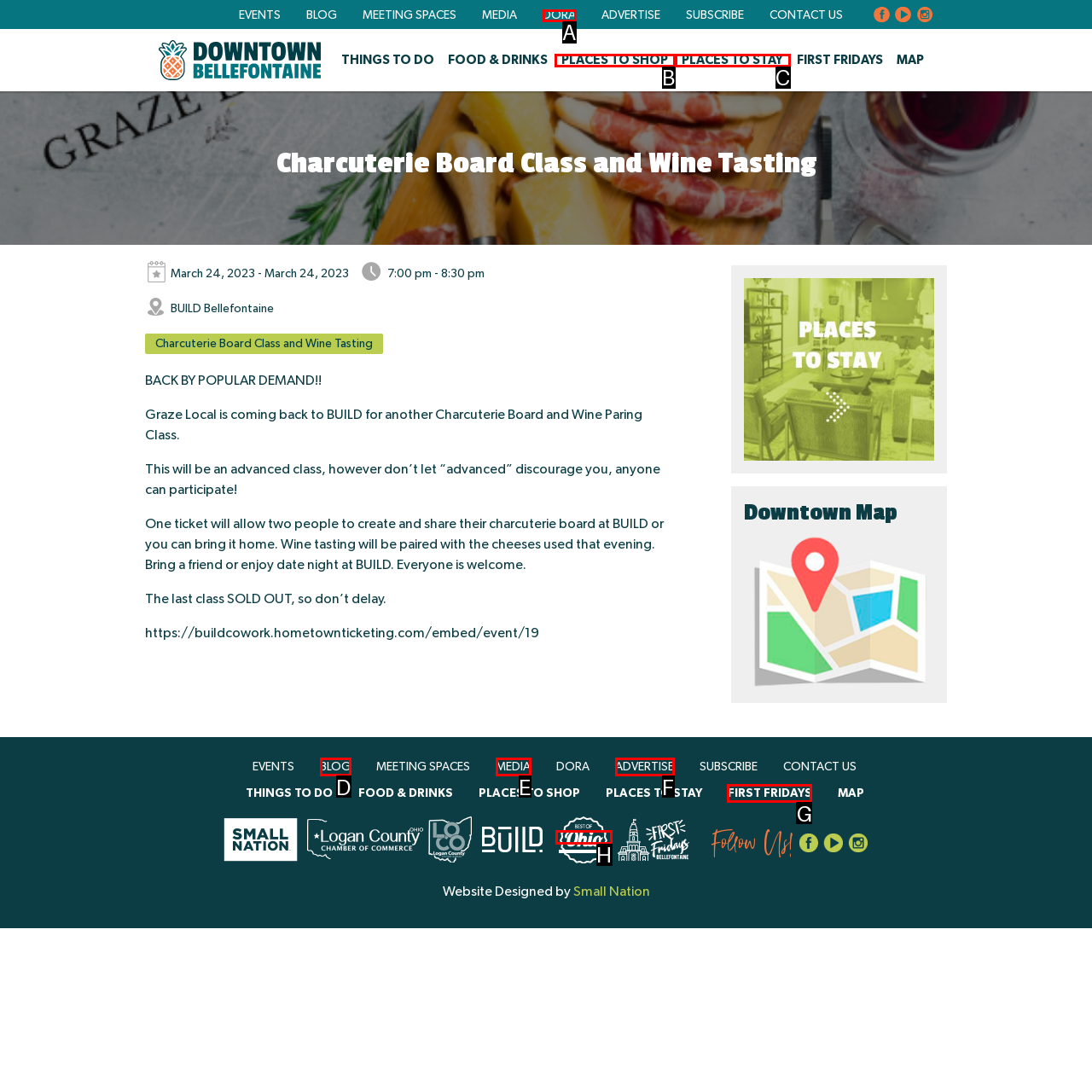From the given choices, determine which HTML element matches the description: Places to Stay. Reply with the appropriate letter.

C